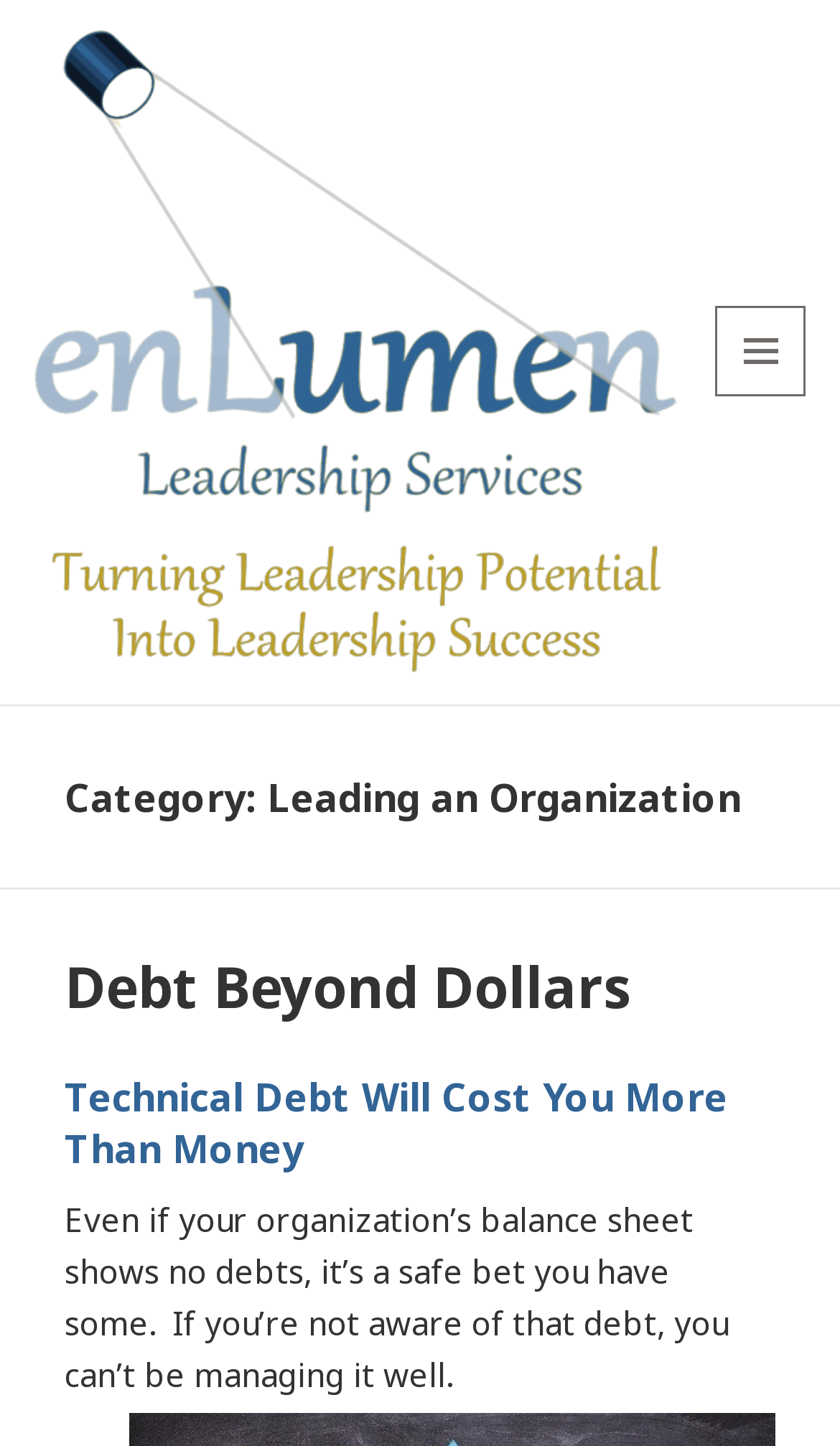Provide the bounding box coordinates of the HTML element this sentence describes: "Ruth J. Katz". The bounding box coordinates consist of four float numbers between 0 and 1, i.e., [left, top, right, bottom].

None